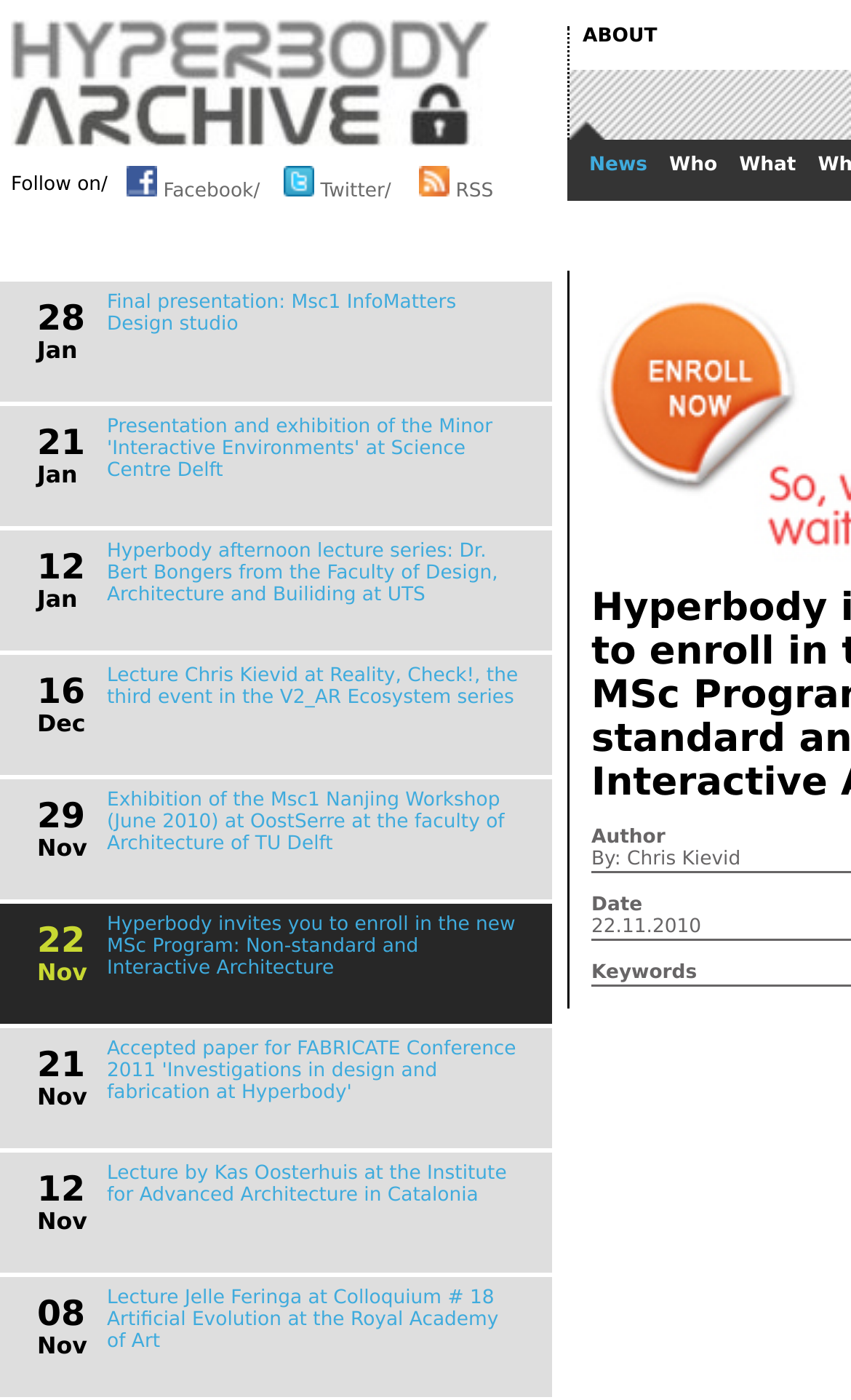Can you find the bounding box coordinates for the element that needs to be clicked to execute this instruction: "View news"? The coordinates should be given as four float numbers between 0 and 1, i.e., [left, top, right, bottom].

[0.692, 0.111, 0.761, 0.126]